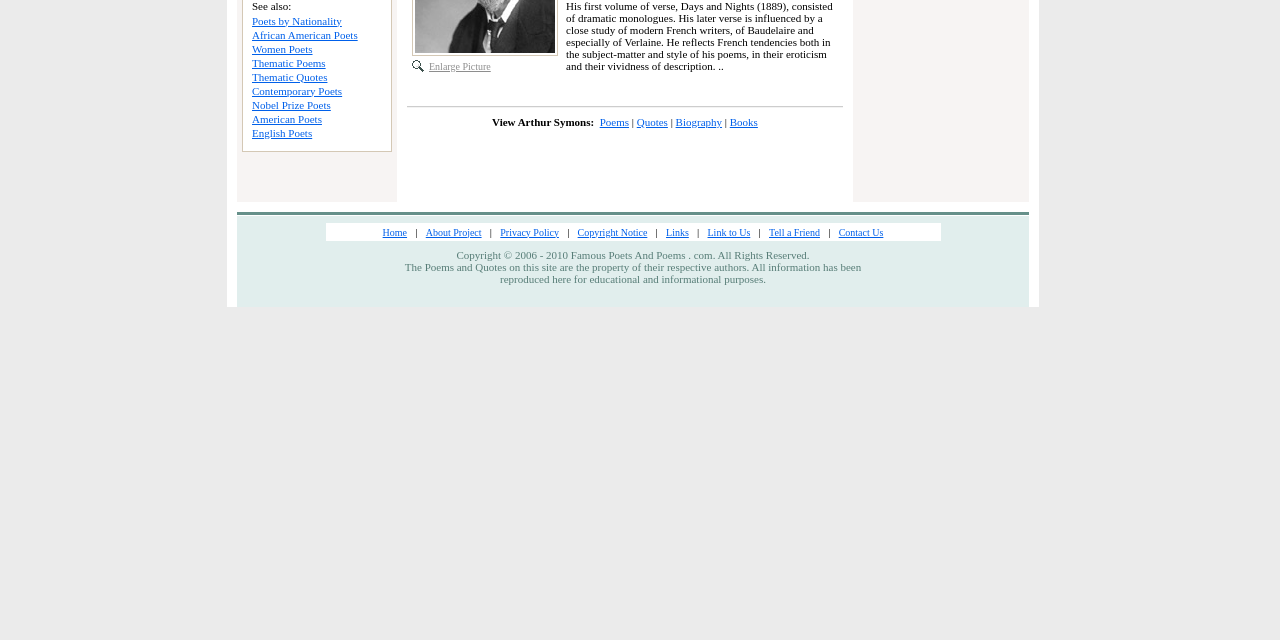Calculate the bounding box coordinates of the UI element given the description: "Enlarge Picture".

[0.335, 0.095, 0.383, 0.112]